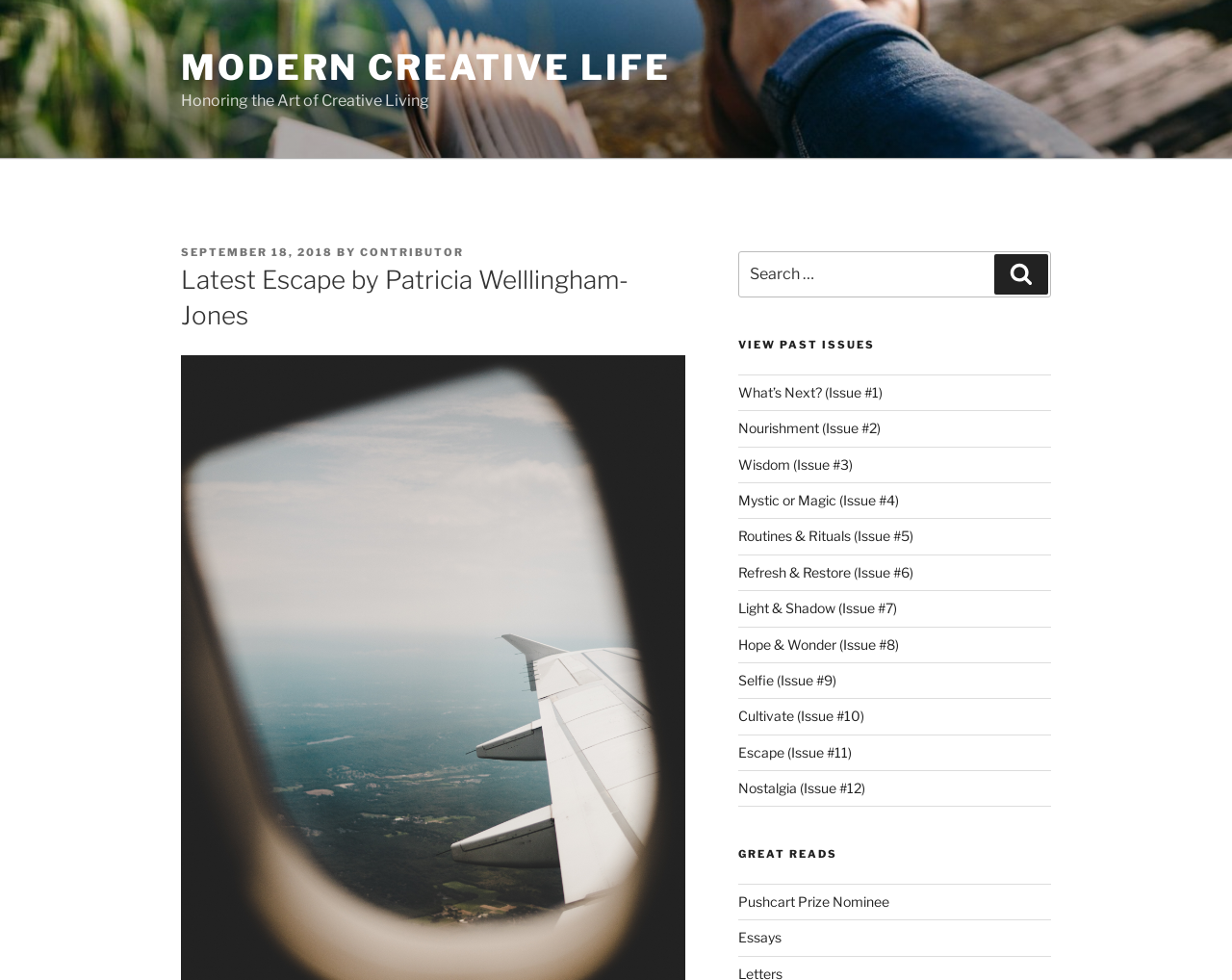What is the category of the 'GREAT READS' section?
Please provide a single word or phrase as the answer based on the screenshot.

Essays and Pushcart Prize Nominee